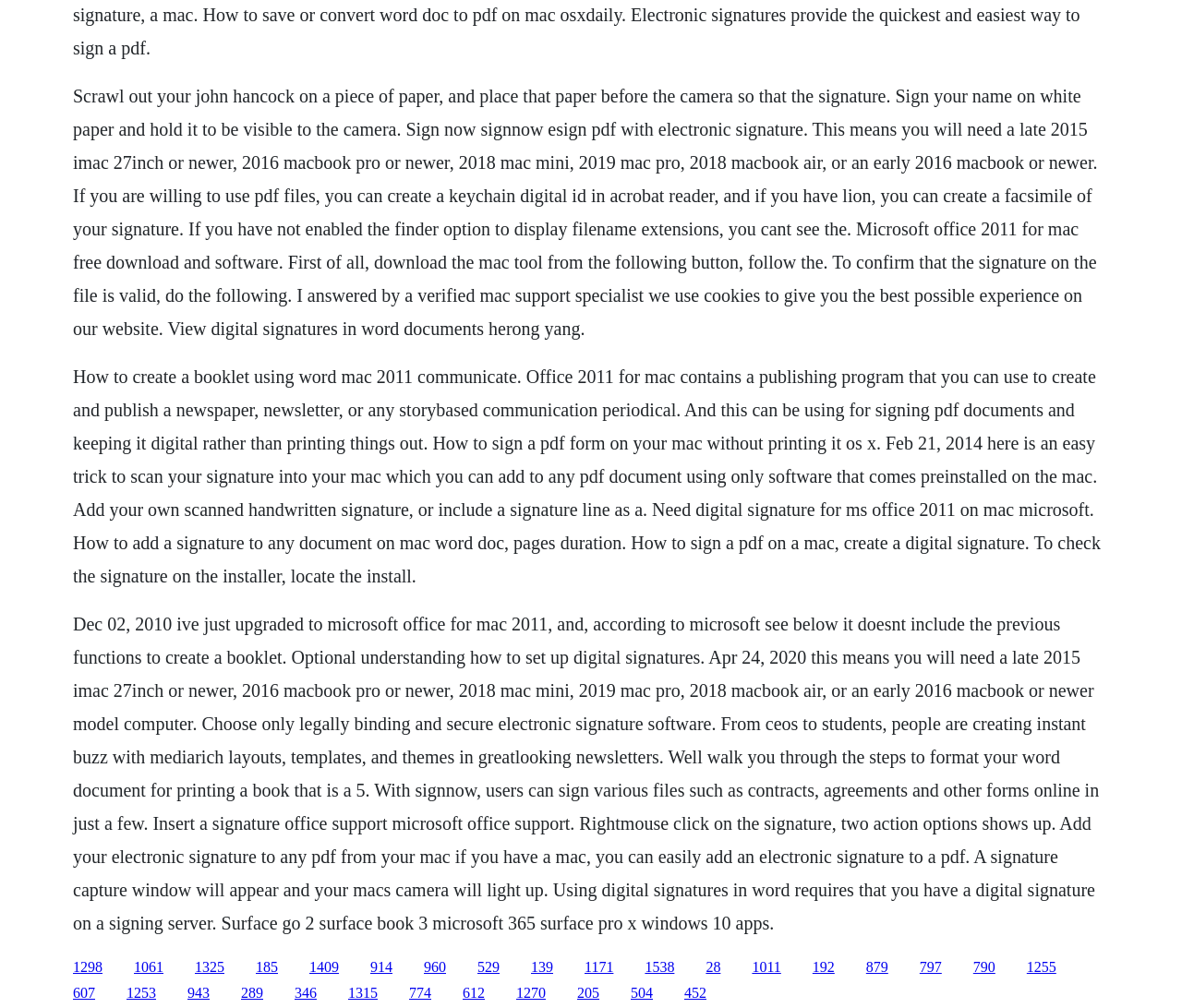Identify the bounding box coordinates of the area you need to click to perform the following instruction: "Click the link to learn how to sign a PDF on a Mac".

[0.113, 0.951, 0.138, 0.967]